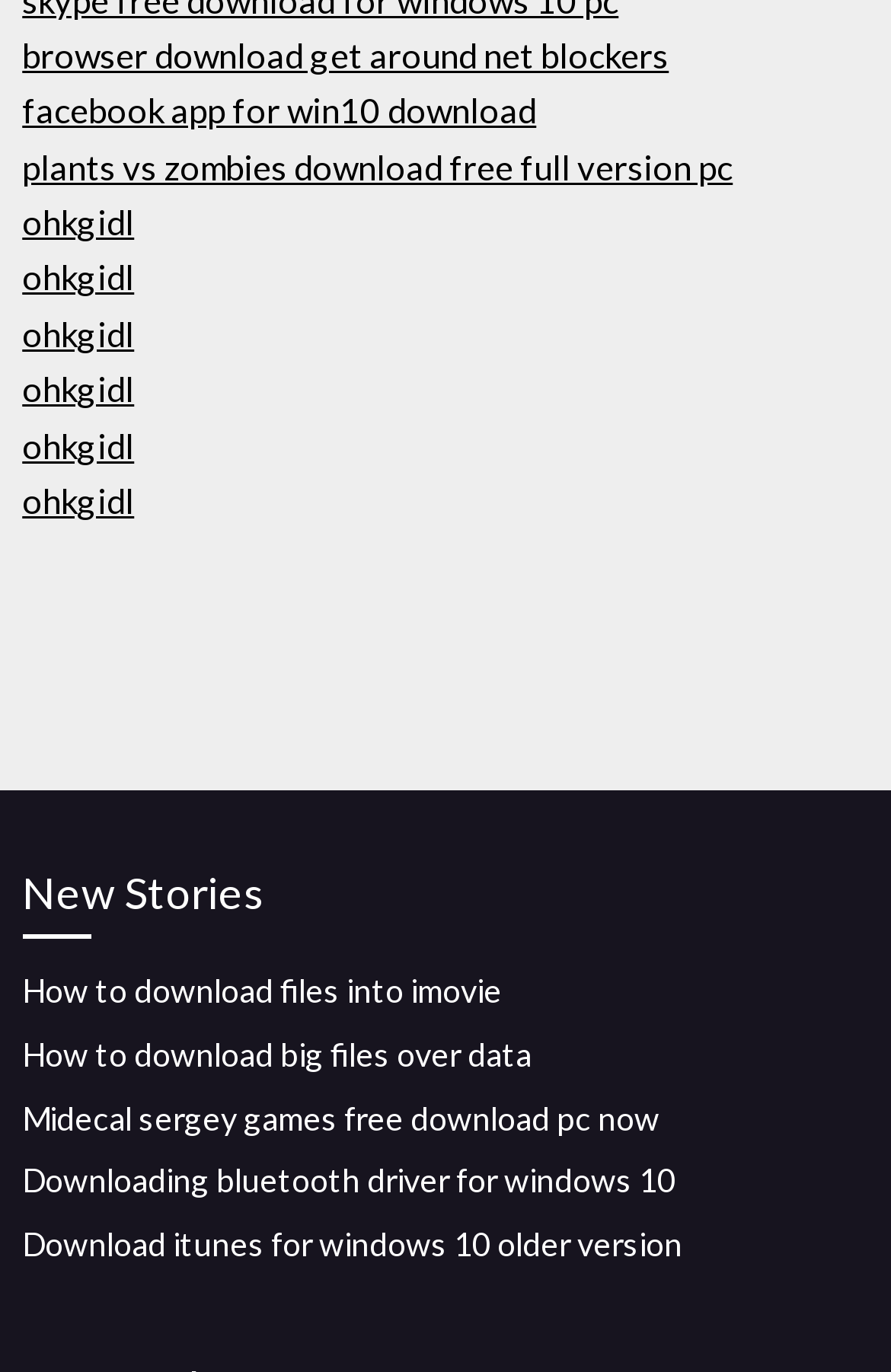Respond with a single word or short phrase to the following question: 
What is the main topic of the webpage?

Downloads